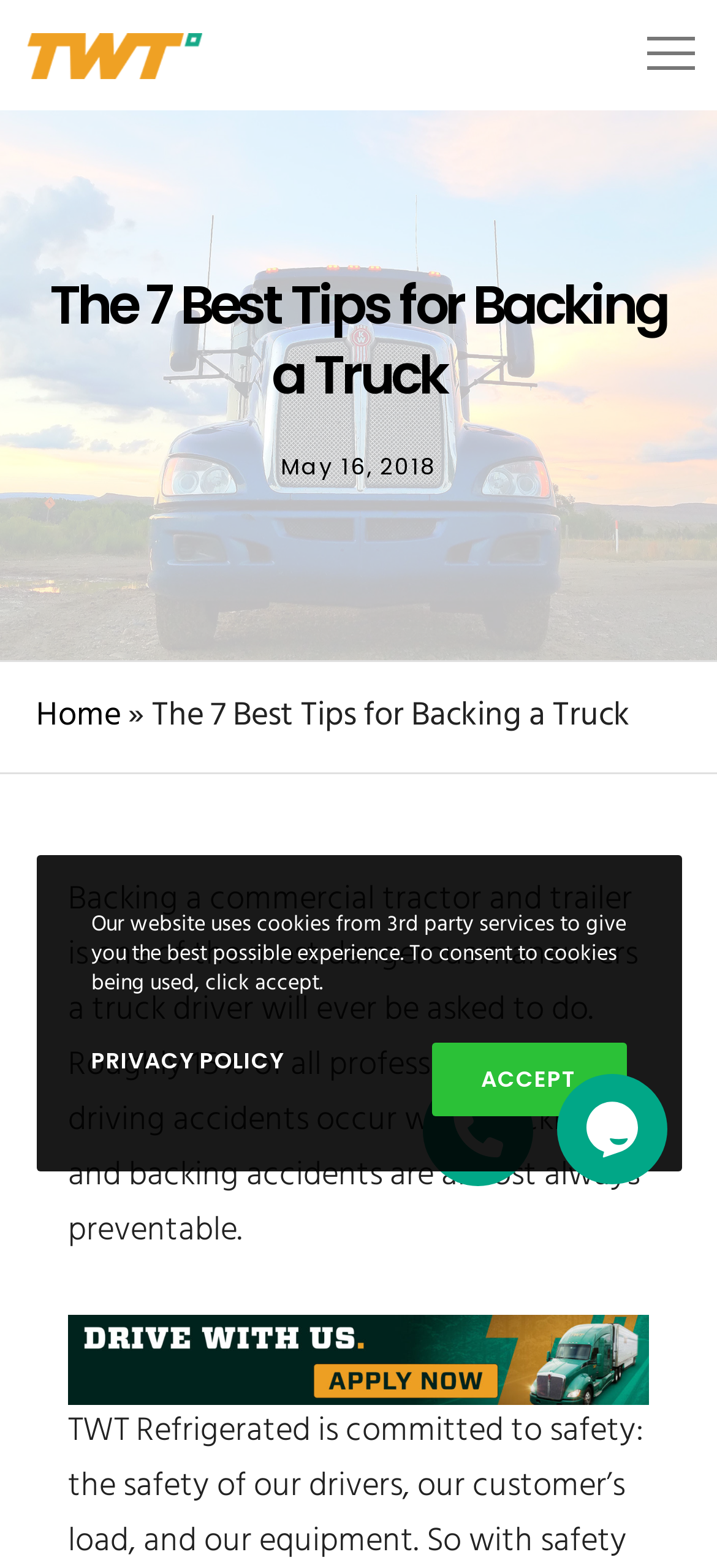What is the company mentioned in the webpage?
Look at the image and respond with a one-word or short phrase answer.

TW Transport